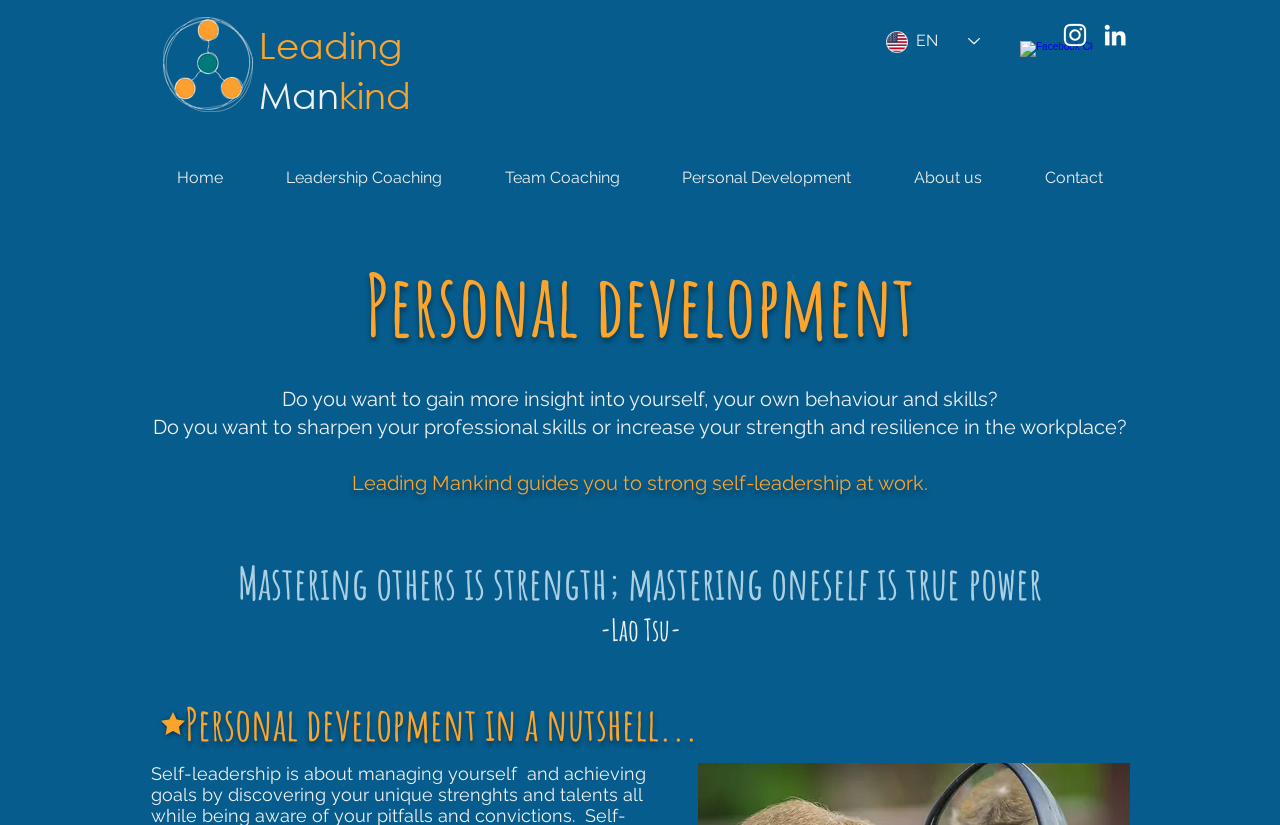Articulate a detailed summary of the webpage's content and design.

The webpage is about personal development and self-leadership, with a focus on Leading Mankind's coaching services. At the top left corner, there is a dark background image with a logo, accompanied by a heading that reads "Leading Mankind". To the right of the logo, there is a language selector dropdown menu with "EN" selected. 

On the top right corner, there is a social bar with links to Facebook, Instagram, and LinkedIn, each represented by their respective icons. Below the social bar, there is a navigation menu with links to different sections of the website, including "Home", "Leadership Coaching", "Team Coaching", "Personal Development", "About us", and "Contact".

The main content of the webpage is divided into sections, with headings that ask questions about personal development and self-awareness. The headings are followed by a brief introduction to Leading Mankind's services, which aim to guide individuals towards strong self-leadership at work. There is a quote from Lao Tsu, "Mastering others is strength; mastering oneself is true power", which adds a philosophical touch to the webpage.

At the bottom of the page, there is a heading that summarizes personal development in a nutshell, accompanied by a small image. Overall, the webpage has a clean and organized layout, with a focus on promoting Leading Mankind's coaching services for personal development and self-leadership.